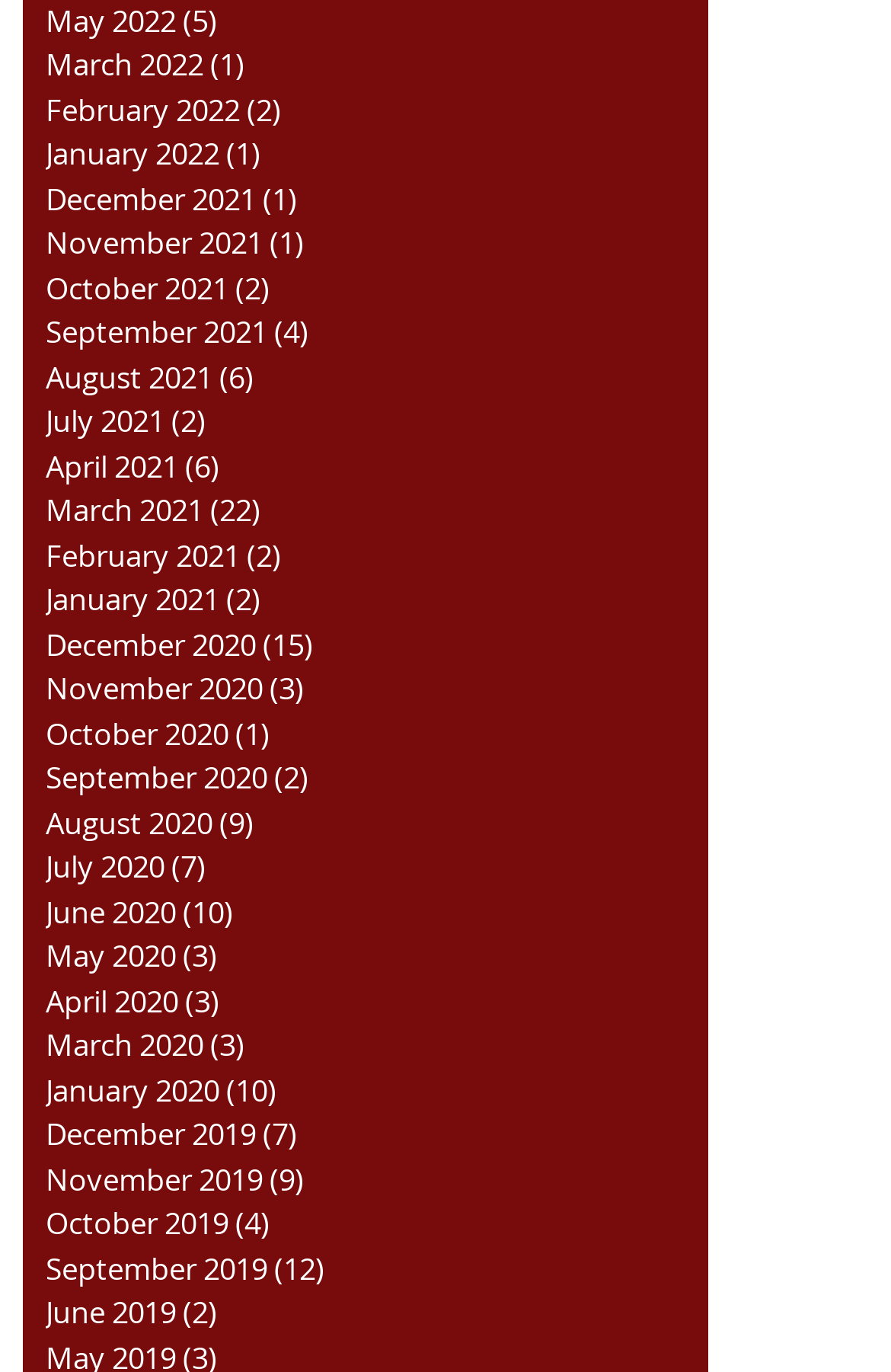Please find the bounding box coordinates of the element that must be clicked to perform the given instruction: "View February 2021 posts". The coordinates should be four float numbers from 0 to 1, i.e., [left, top, right, bottom].

[0.051, 0.389, 0.769, 0.422]